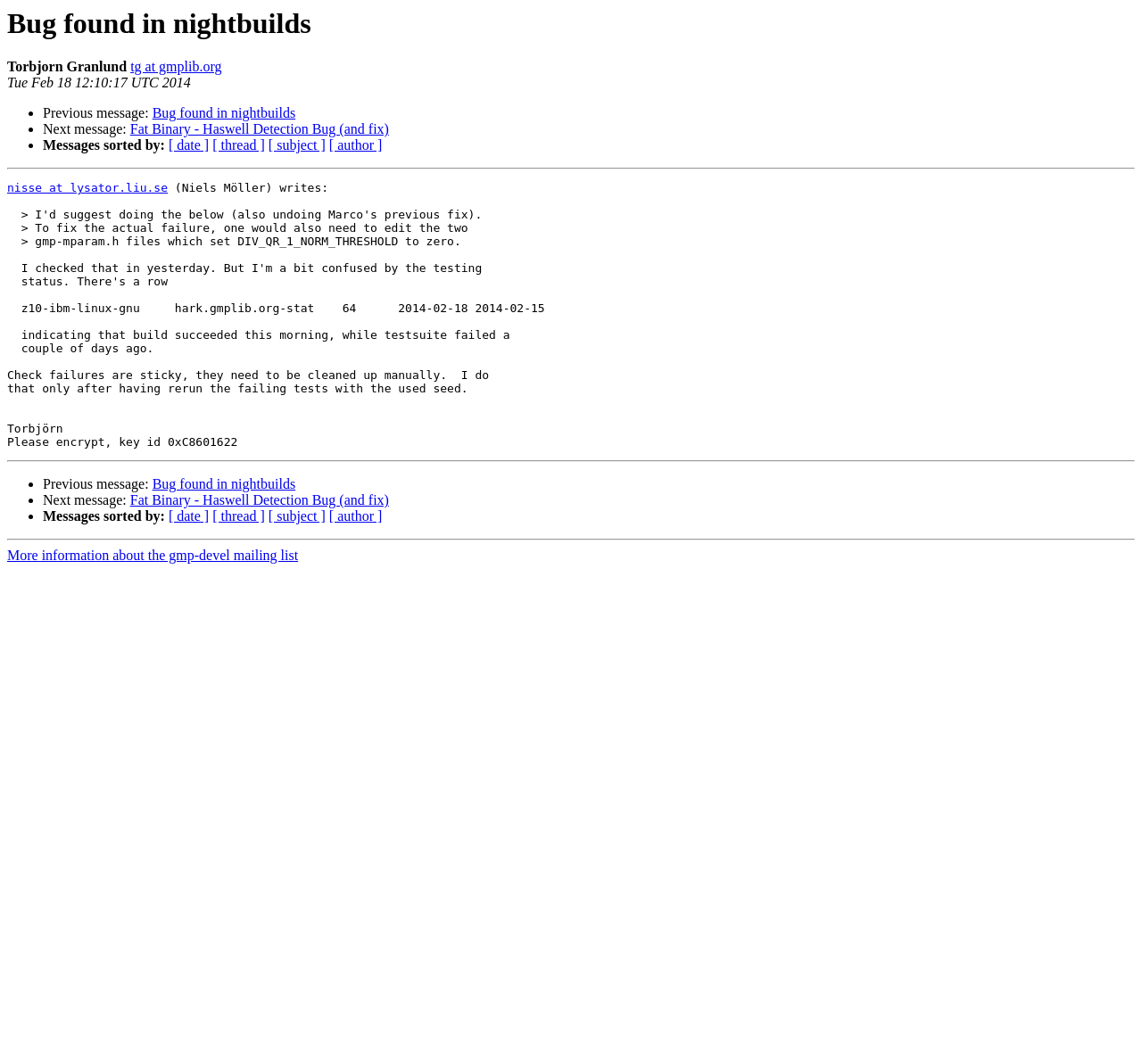Who is the author of the message?
Could you answer the question with a detailed and thorough explanation?

The author of the message can be found by looking at the static text element 'Torbjorn Granlund' which is located below the heading 'Bug found in nightbuilds'.